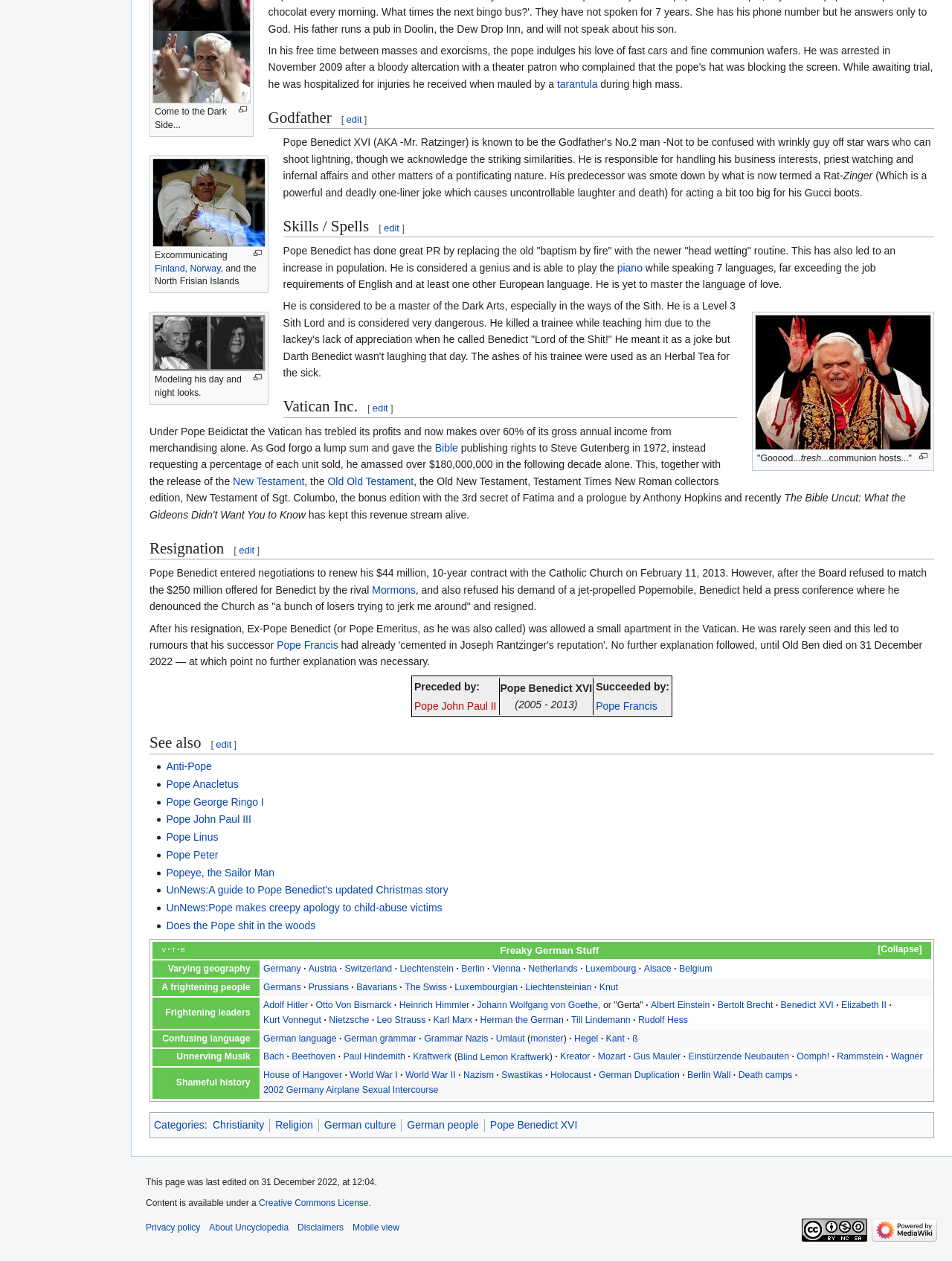Please find the bounding box coordinates of the element that you should click to achieve the following instruction: "Read more about 'Pope John Paul II'". The coordinates should be presented as four float numbers between 0 and 1: [left, top, right, bottom].

[0.435, 0.555, 0.521, 0.565]